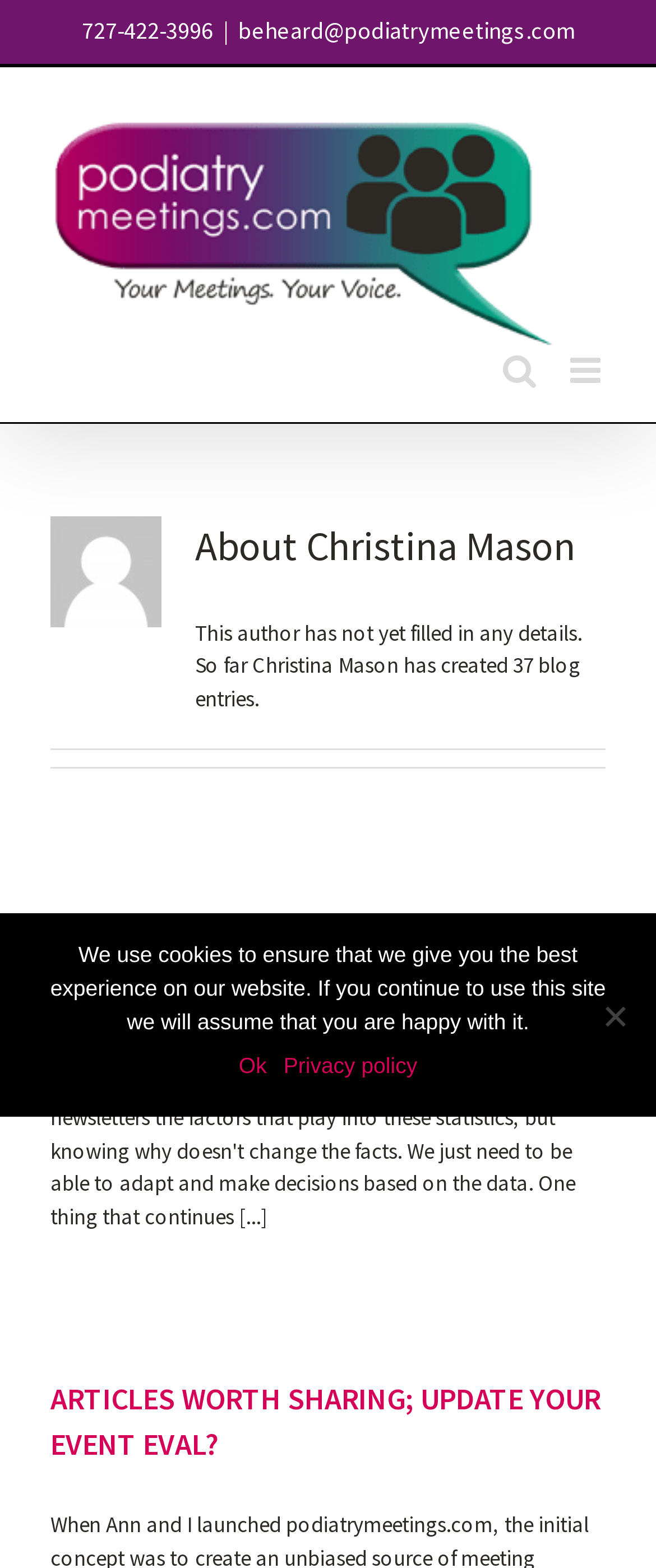Bounding box coordinates are specified in the format (top-left x, top-left y, bottom-right x, bottom-right y). All values are floating point numbers bounded between 0 and 1. Please provide the bounding box coordinate of the region this sentence describes: aria-label="Toggle mobile search"

[0.767, 0.225, 0.818, 0.248]